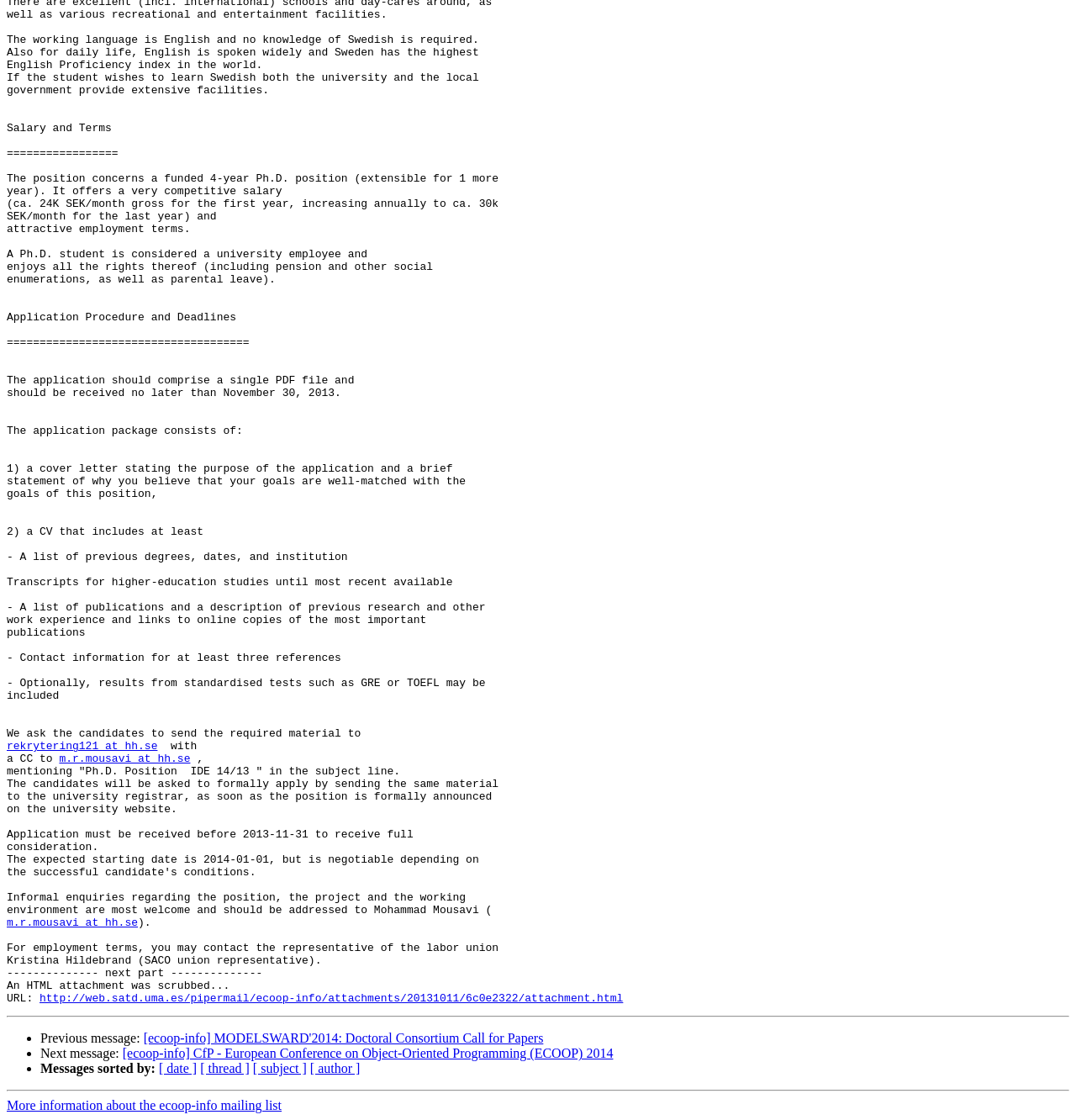What are the options to sort messages by?
Please ensure your answer to the question is detailed and covers all necessary aspects.

The options can be found in the list of links at the bottom of the page, which include '[ date ]', '[ thread ]', '[ subject ]', and '[ author ]'.